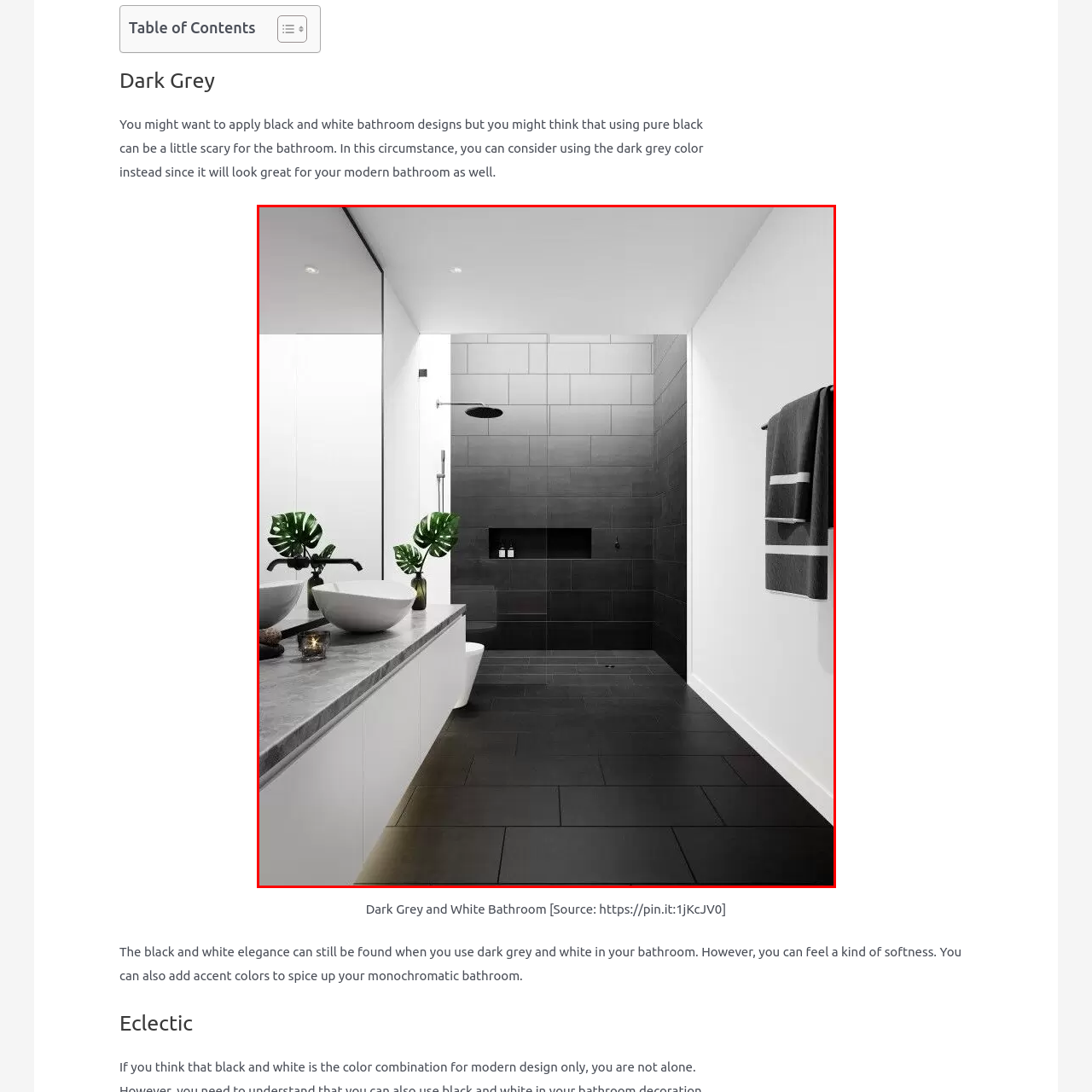Inspect the image surrounded by the red outline and respond to the question with a brief word or phrase:
What is the shape of the vessel sinks?

Round